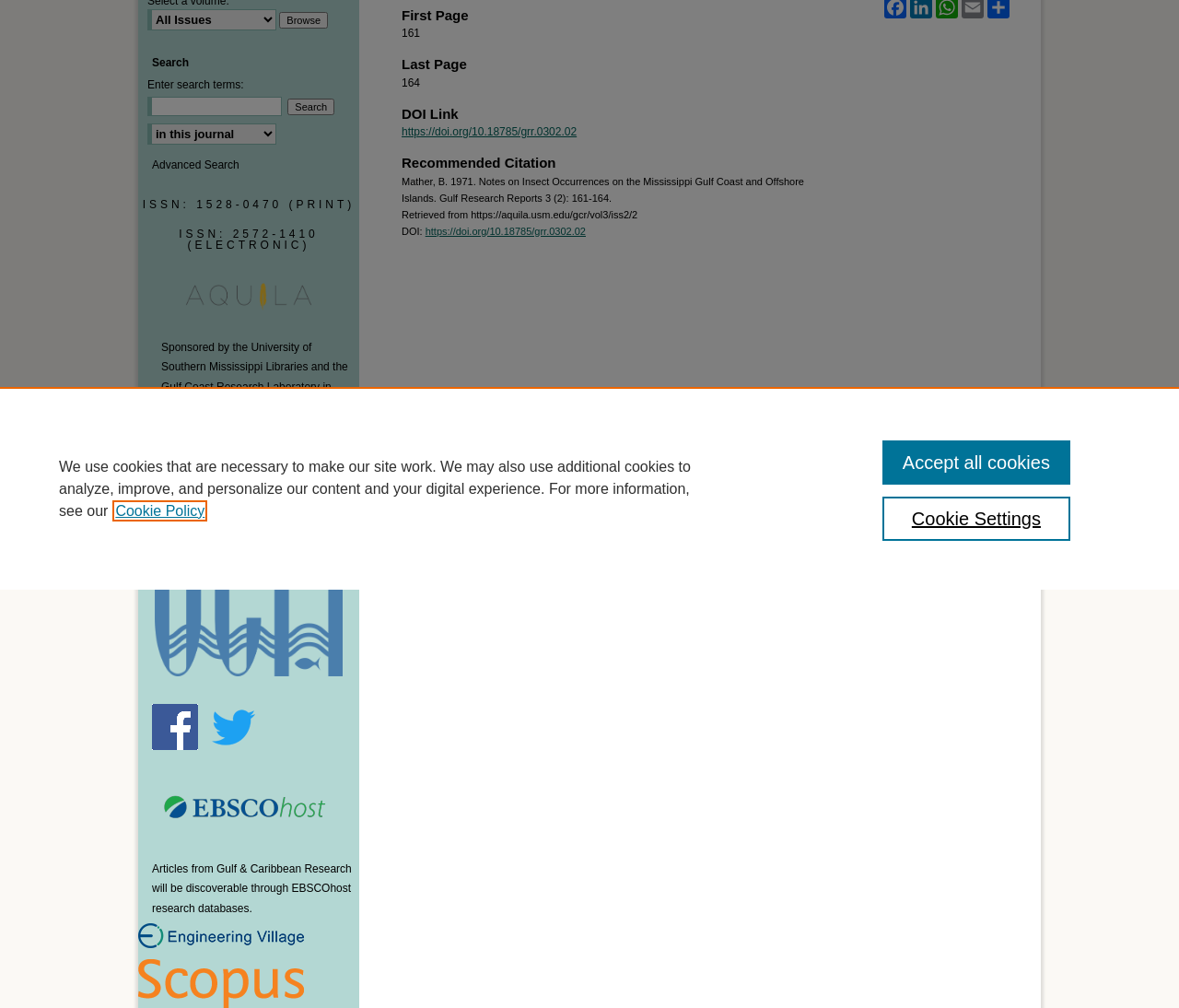Please provide the bounding box coordinates for the UI element as described: "https://doi.org/10.18785/grr.0302.02". The coordinates must be four floats between 0 and 1, represented as [left, top, right, bottom].

[0.361, 0.224, 0.497, 0.235]